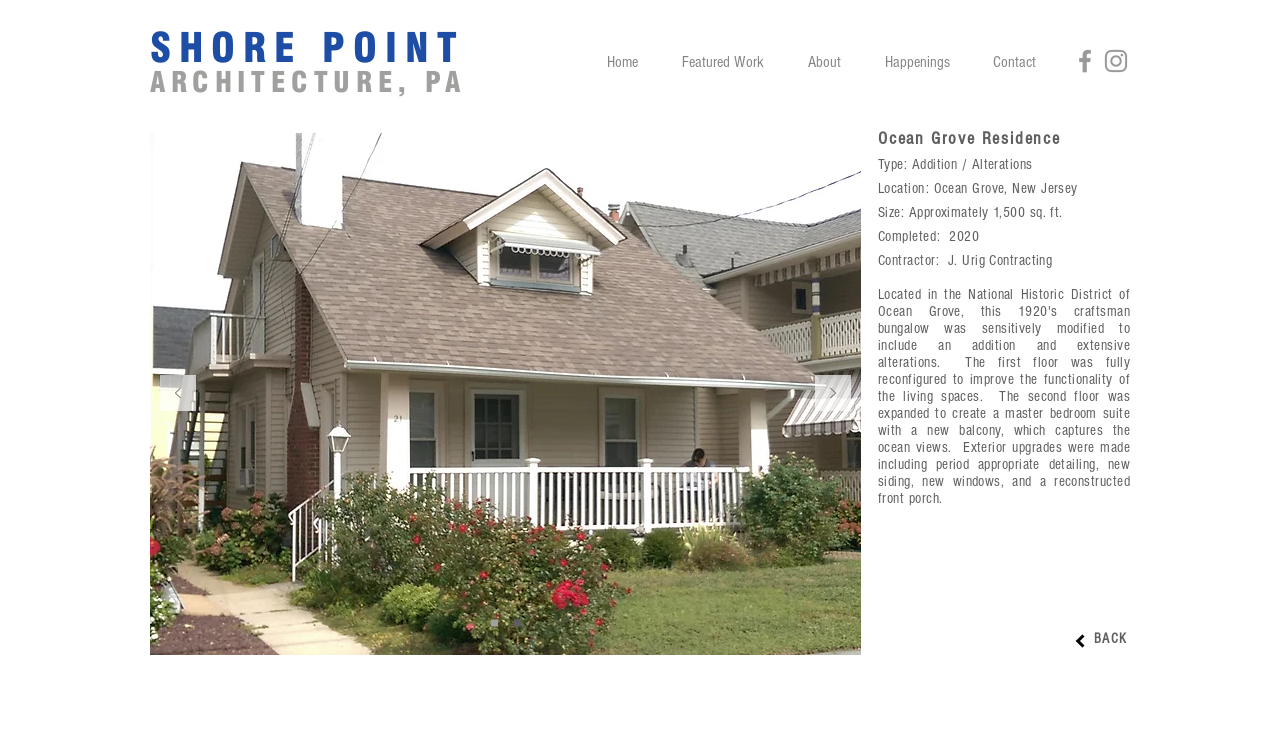Based on what you see in the screenshot, provide a thorough answer to this question: What is the size of the residence?

I found the answer by looking at the static text element with the bounding box coordinates [0.686, 0.275, 0.83, 0.298], which contains the text 'Size: Approximately 1,500 sq. ft.'.